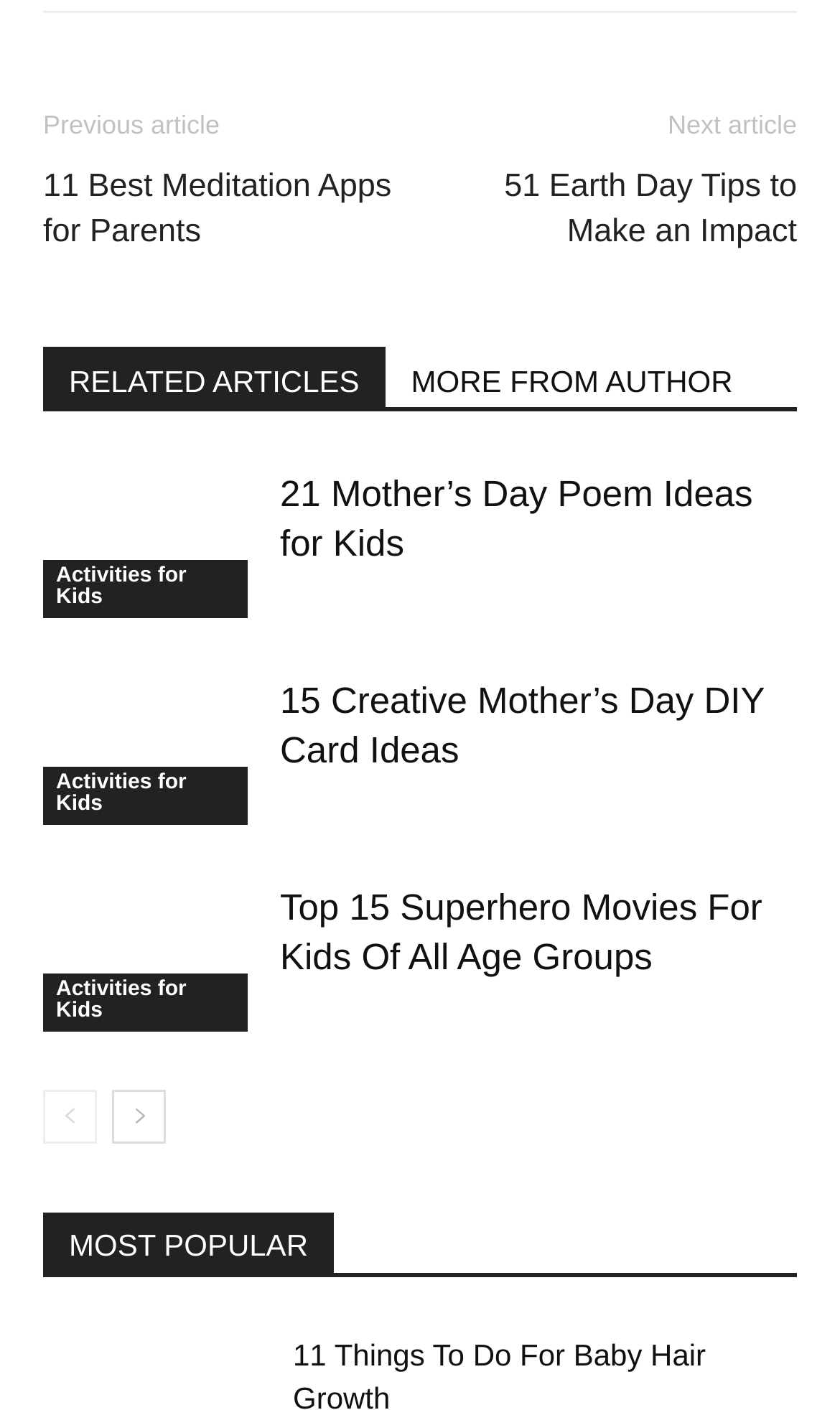Could you specify the bounding box coordinates for the clickable section to complete the following instruction: "View 11 Best Meditation Apps for Parents"?

[0.051, 0.117, 0.5, 0.181]